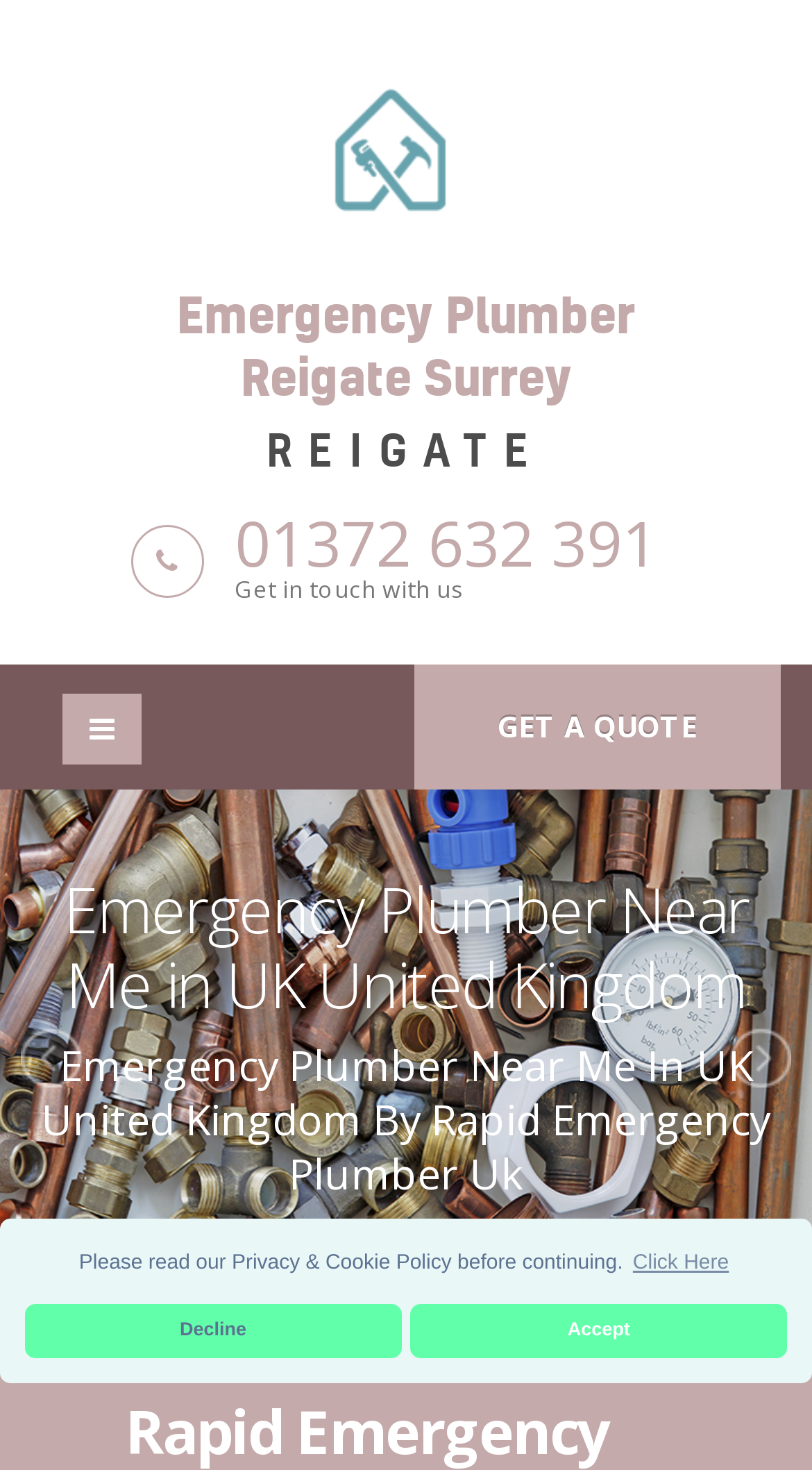Provide the bounding box coordinates for the area that should be clicked to complete the instruction: "Navigate to page 1".

[0.4, 0.847, 0.431, 0.864]